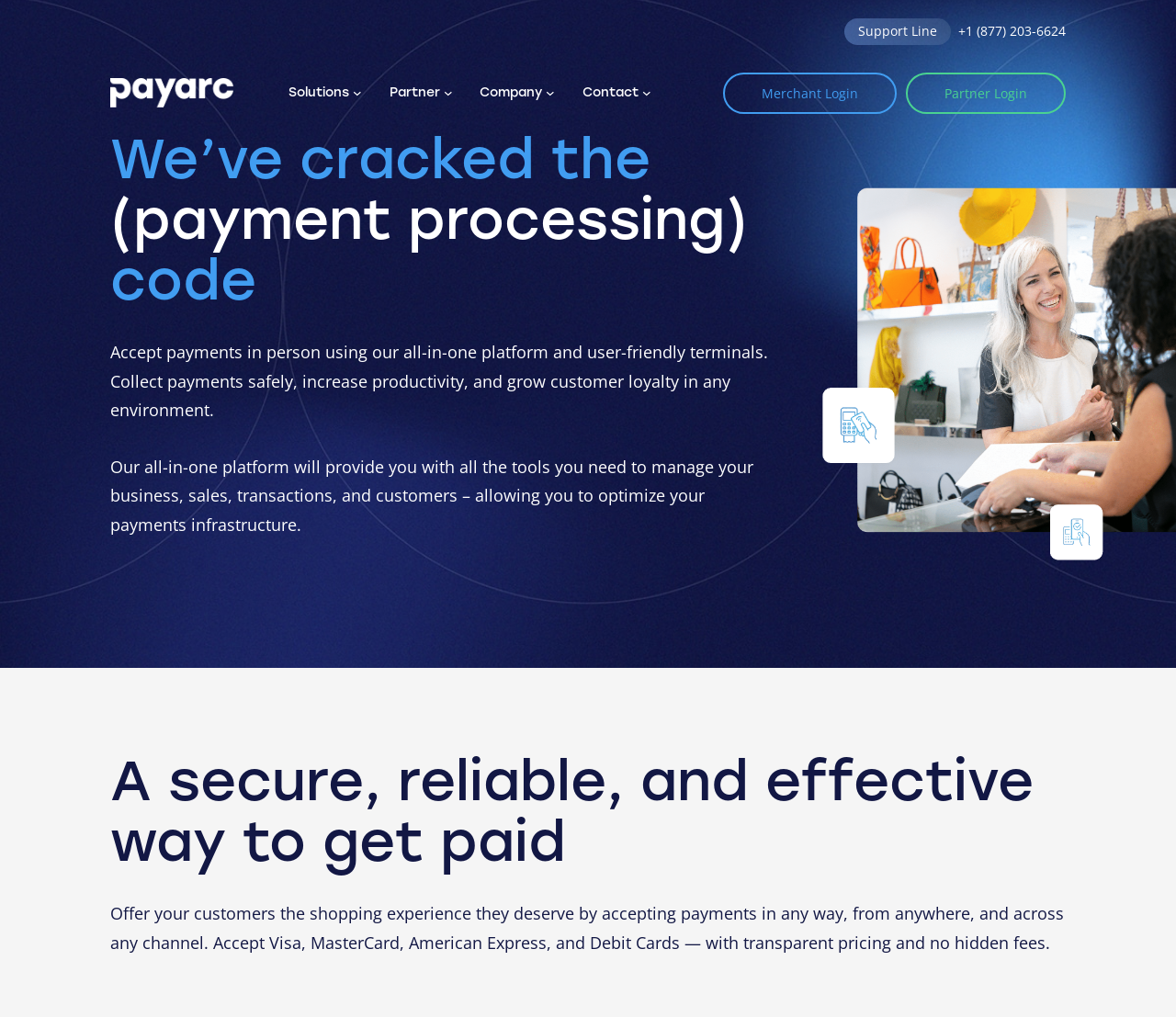Examine the screenshot and answer the question in as much detail as possible: What is the benefit of using the payment processing system?

I found the benefit of using the payment processing system by reading the text in the middle of the webpage, which says 'Collect payments safely, increase productivity, and grow customer loyalty in any environment'.